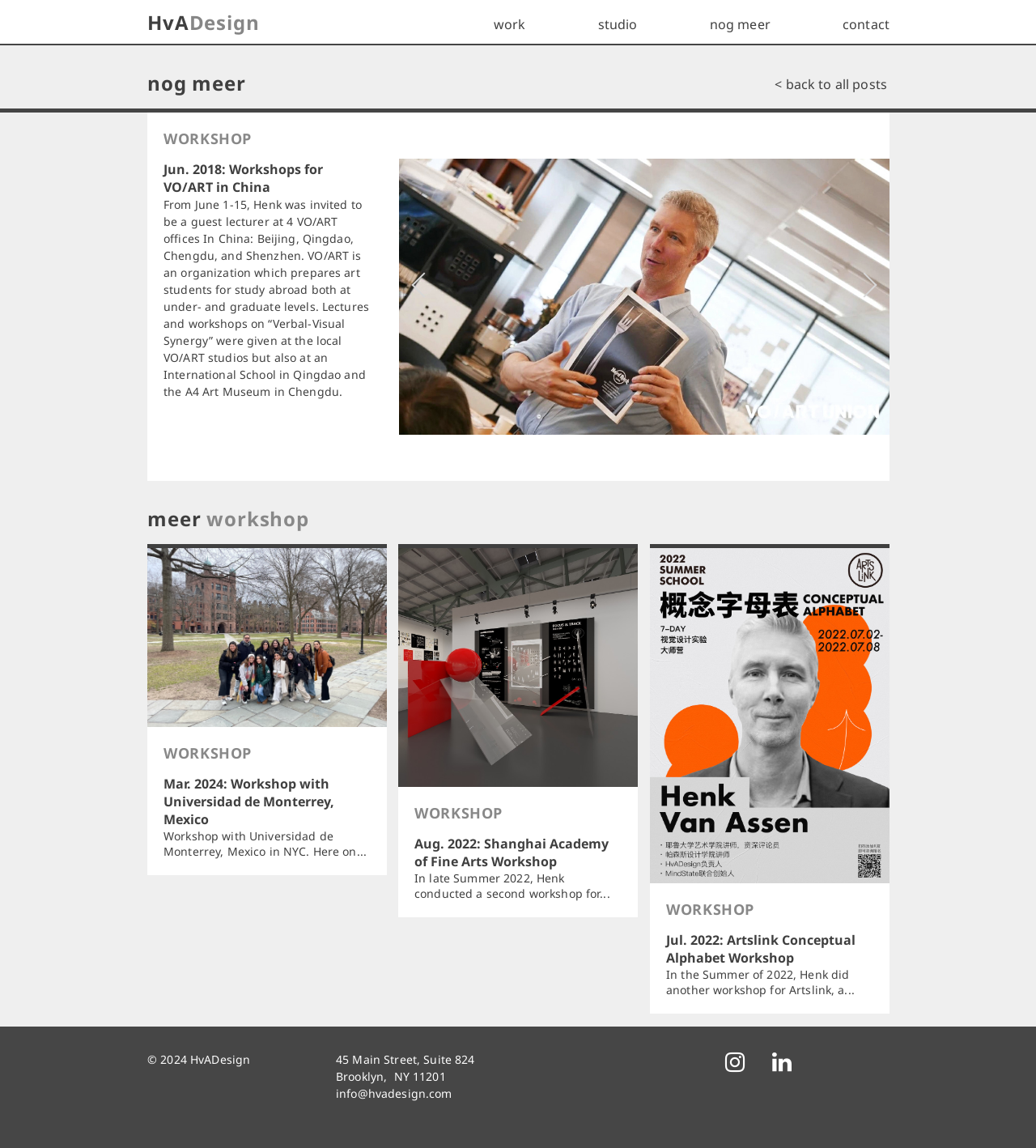Offer a detailed account of what is visible on the webpage.

The webpage is about HvADesign, a multidisciplinary design studio founded by Henk van Assen and based in New York City. At the top, there are five links: "HvADesign", "work", "studio", "nog meer", and "contact". Below these links, there is a heading "nog meer" and a link "< back to all posts".

The main content of the page is about workshops conducted by Henk van Assen. There is a heading "WORKSHOP" followed by a subheading "Jun. 2018: Workshops for VO/ART in China". Below this, there is a paragraph of text describing the workshop, which took place in four cities in China. There are two empty links on either side of the text.

Further down, there are three more workshop descriptions, each with a heading "WORKSHOP" and a subheading with the date and location of the workshop. The workshops are "Mar. 2024: Workshop with Universidad de Monterrey, Mexico", "Aug. 2022: Shanghai Academy of Fine Arts Workshop", and "Jul. 2022: Artslink Conceptual Alphabet Workshop". Each workshop description is a link.

At the bottom of the page, there is a copyright notice "© 2024 HvADesign" and the studio's address, "45 Main Street, Suite 824, Brooklyn, NY 11201". There is also an email link "info@hvadesign.com" and two social media links.